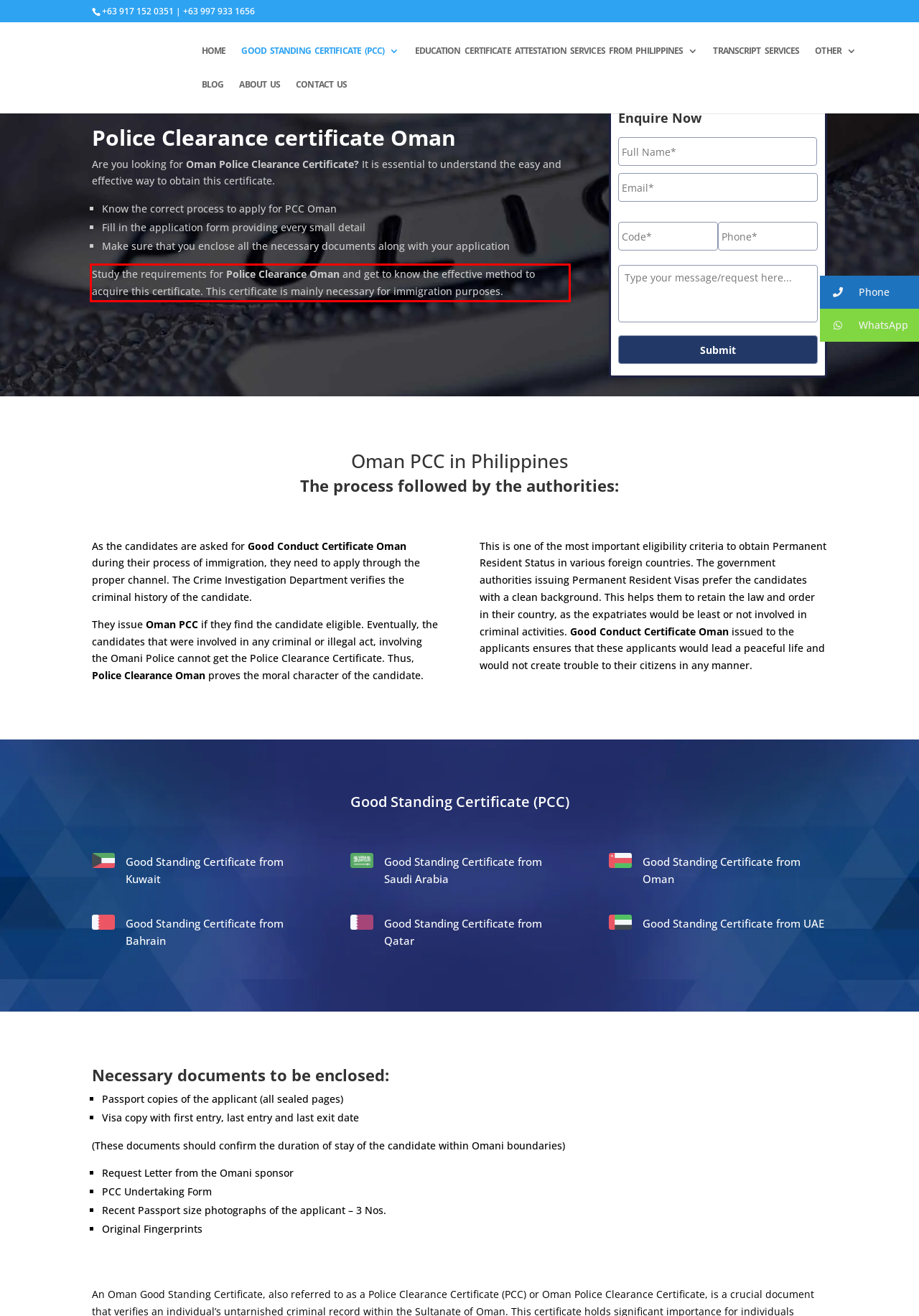In the given screenshot, locate the red bounding box and extract the text content from within it.

Study the requirements for Police Clearance Oman and get to know the effective method to acquire this certificate. This certificate is mainly necessary for immigration purposes.